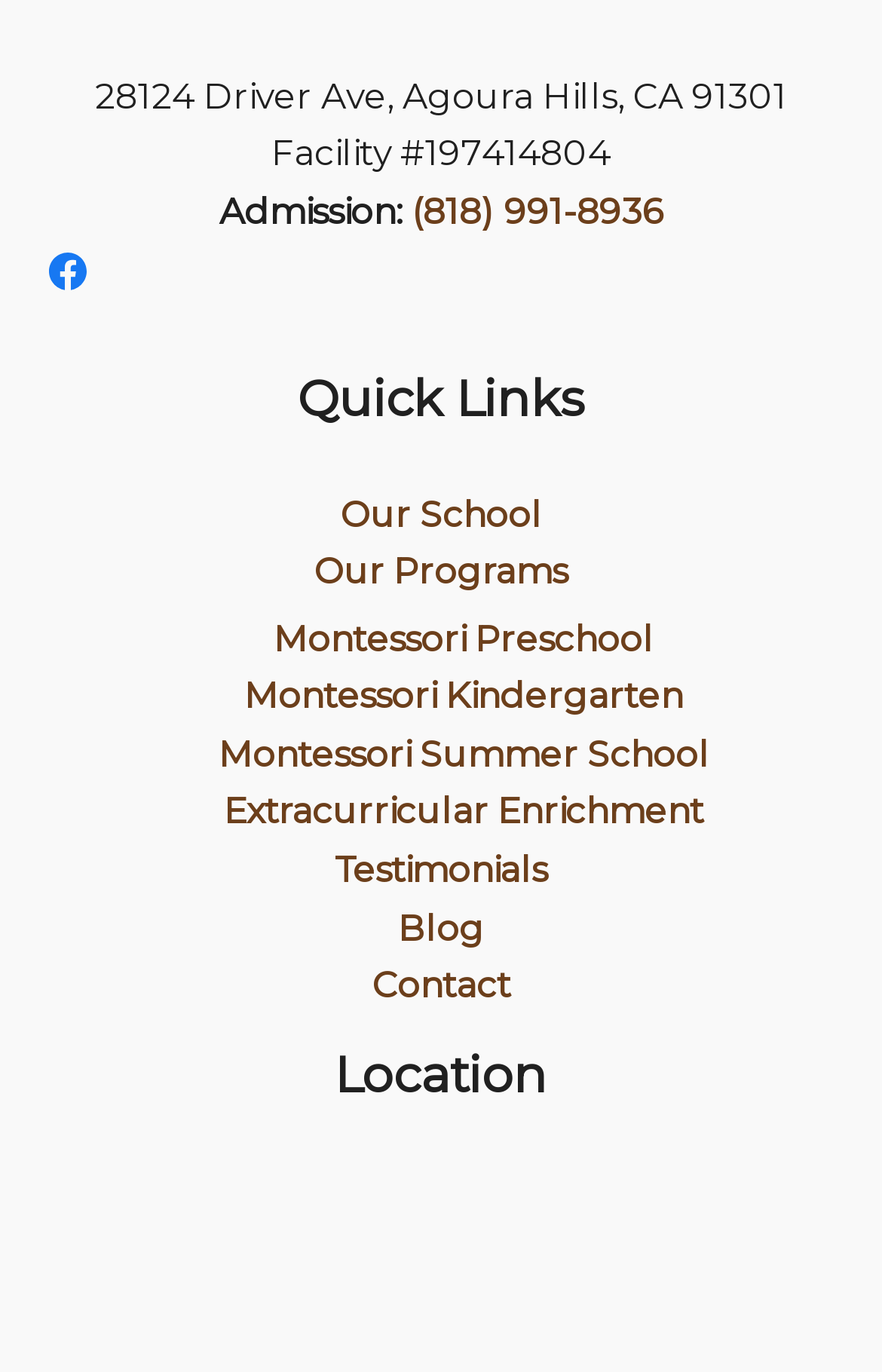What is the address of the facility?
Based on the visual content, answer with a single word or a brief phrase.

28124 Driver Ave, Agoura Hills, CA 91301